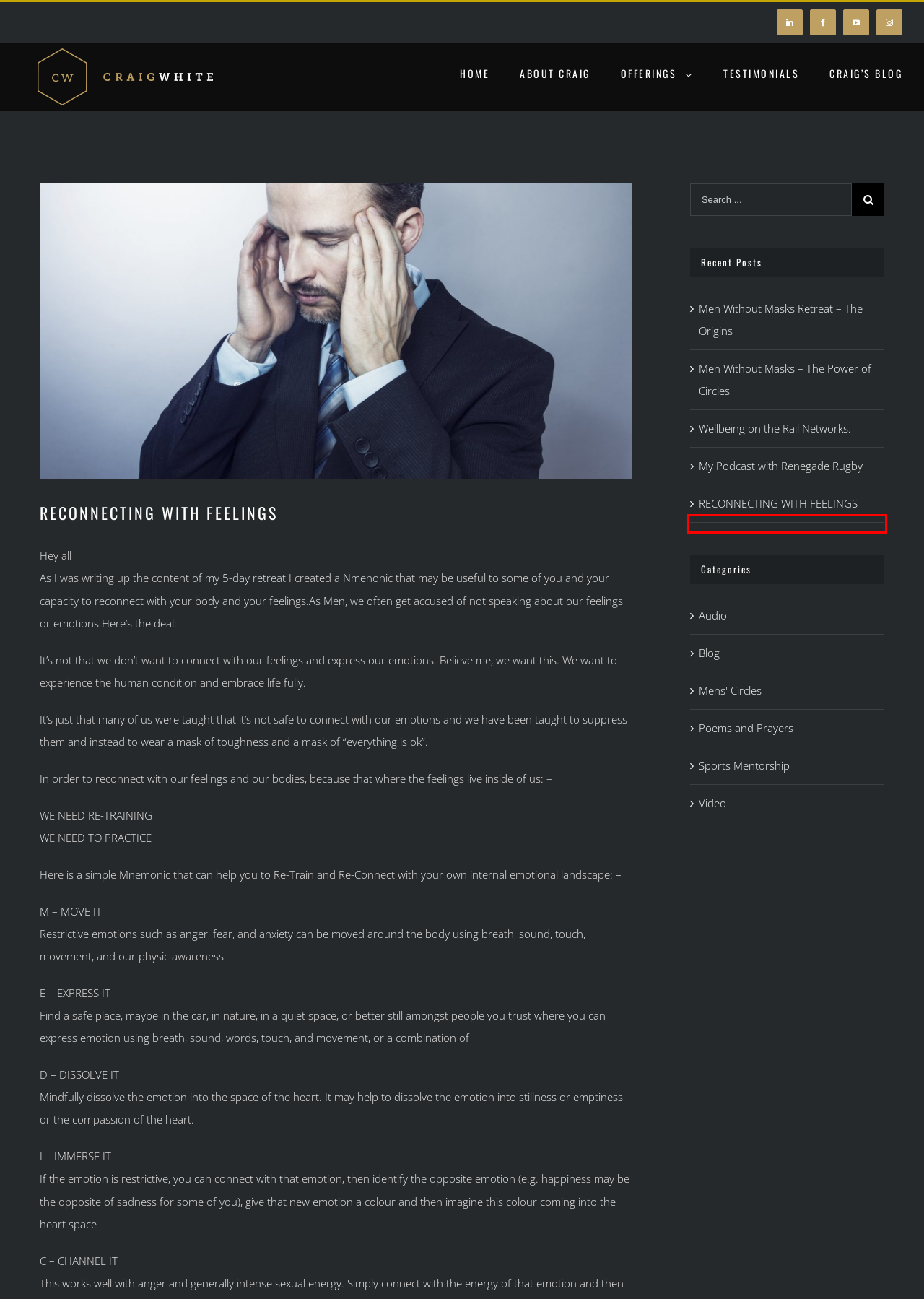View the screenshot of the webpage containing a red bounding box around a UI element. Select the most fitting webpage description for the new page shown after the element in the red bounding box is clicked. Here are the candidates:
A. About Craig White Men's Coach About Craig White Men's Coach
B. Blog Archives - Craig White
C. Testimonials about Craig White
D. Mens' Circles Archives - Craig White
E. Secrets of Conscious High Performing Men - Download my Free E-Book
F. My Podcast with Renegade Rugby - Craig White
G. Craig White Men's Coach Offerings - Craig White
H. Home - Craig White

E